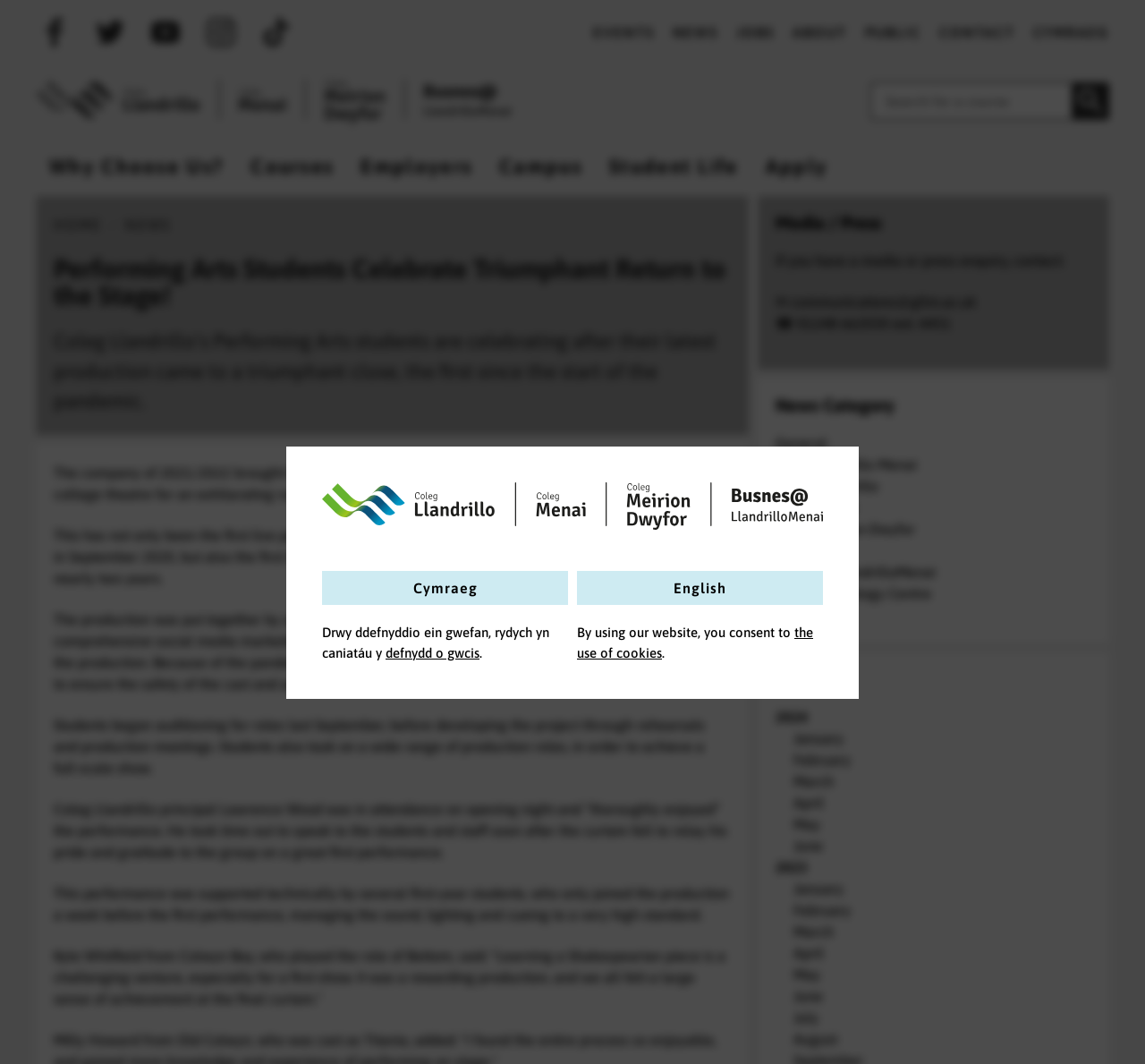What type of courses are offered by the college?
Look at the image and construct a detailed response to the question.

The website provides a navigation menu with links to different types of courses, including Full-time, Part-time, Apprenticeships, and Degree courses, indicating that the college offers a range of course options.